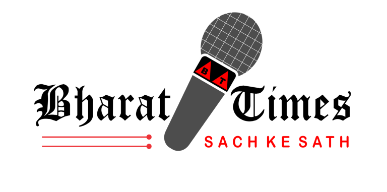Break down the image and provide a full description, noting any significant aspects.

The image features the logo of "Bharat Times," a media outlet, prominently displaying a stylized microphone alongside the text. The microphone, illustrated in gray, symbolizes communication and journalism, reinforcing the outlet's focus on broadcasting news and information. The words "Bharat Times" are elegantly scripted in black, conveying a sense of professionalism and authority, while the tagline "Sach Ke Sath," meaning "With Truth," is highlighted in red, emphasizing the commitment to truthful reporting. This logo effectively encapsulates the essence of the publication and its role in delivering accurate and timely news to its audience.